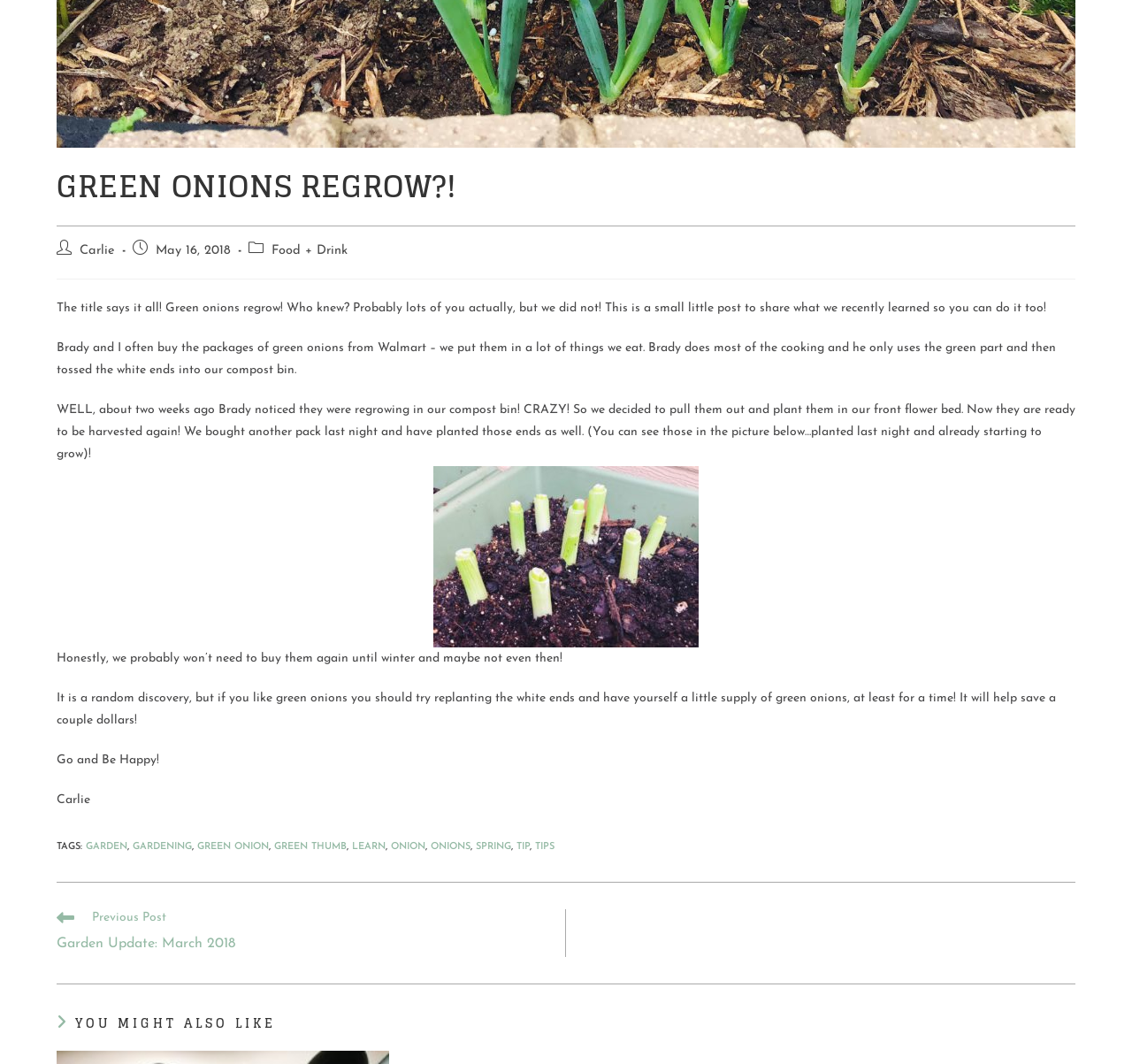Highlight the bounding box coordinates of the region I should click on to meet the following instruction: "Read the post published on May 16, 2018".

[0.138, 0.229, 0.204, 0.242]